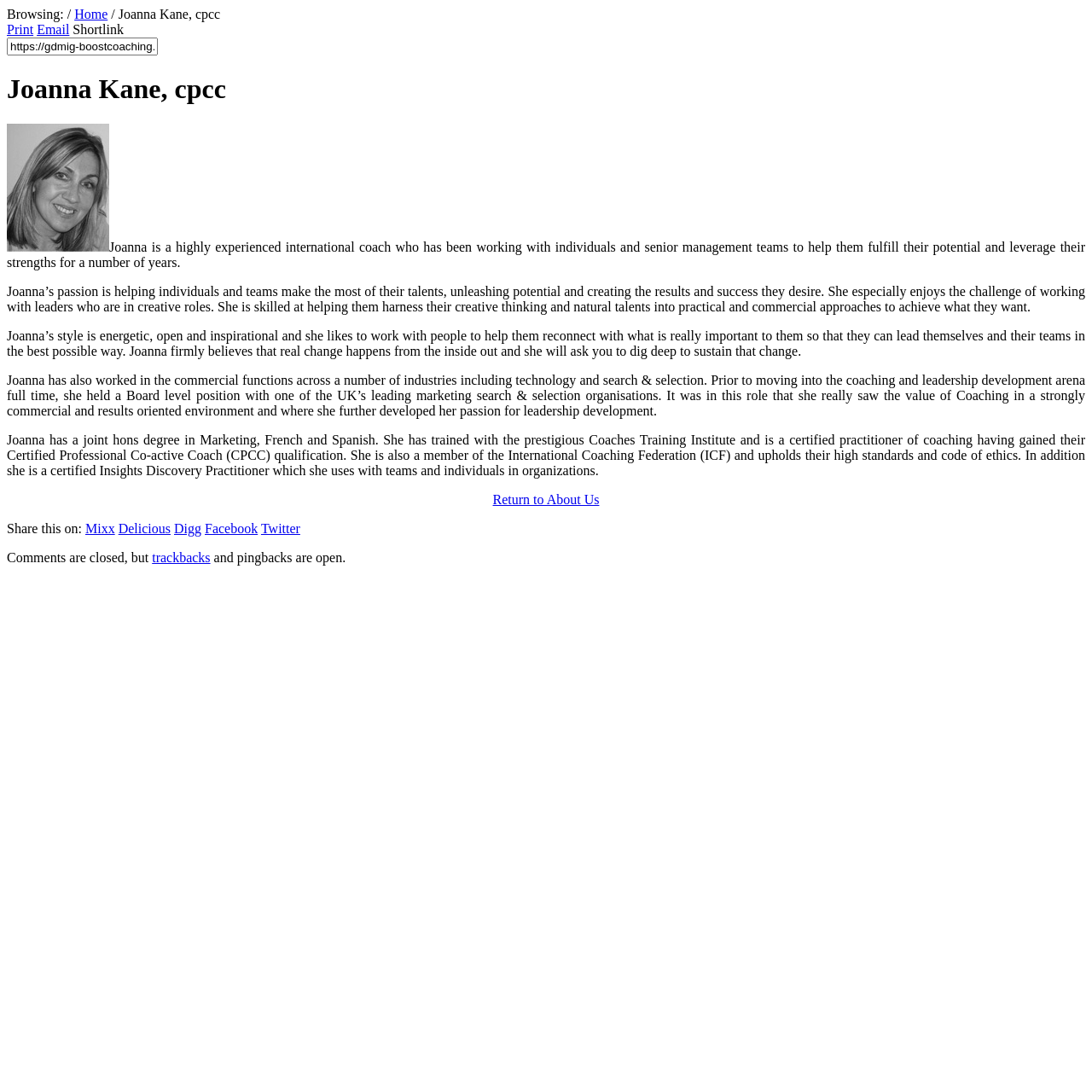What is the name of the organization Joanna is a member of?
Kindly offer a comprehensive and detailed response to the question.

According to the webpage, Joanna is a member of the International Coaching Federation (ICF) and upholds their high standards and code of ethics.